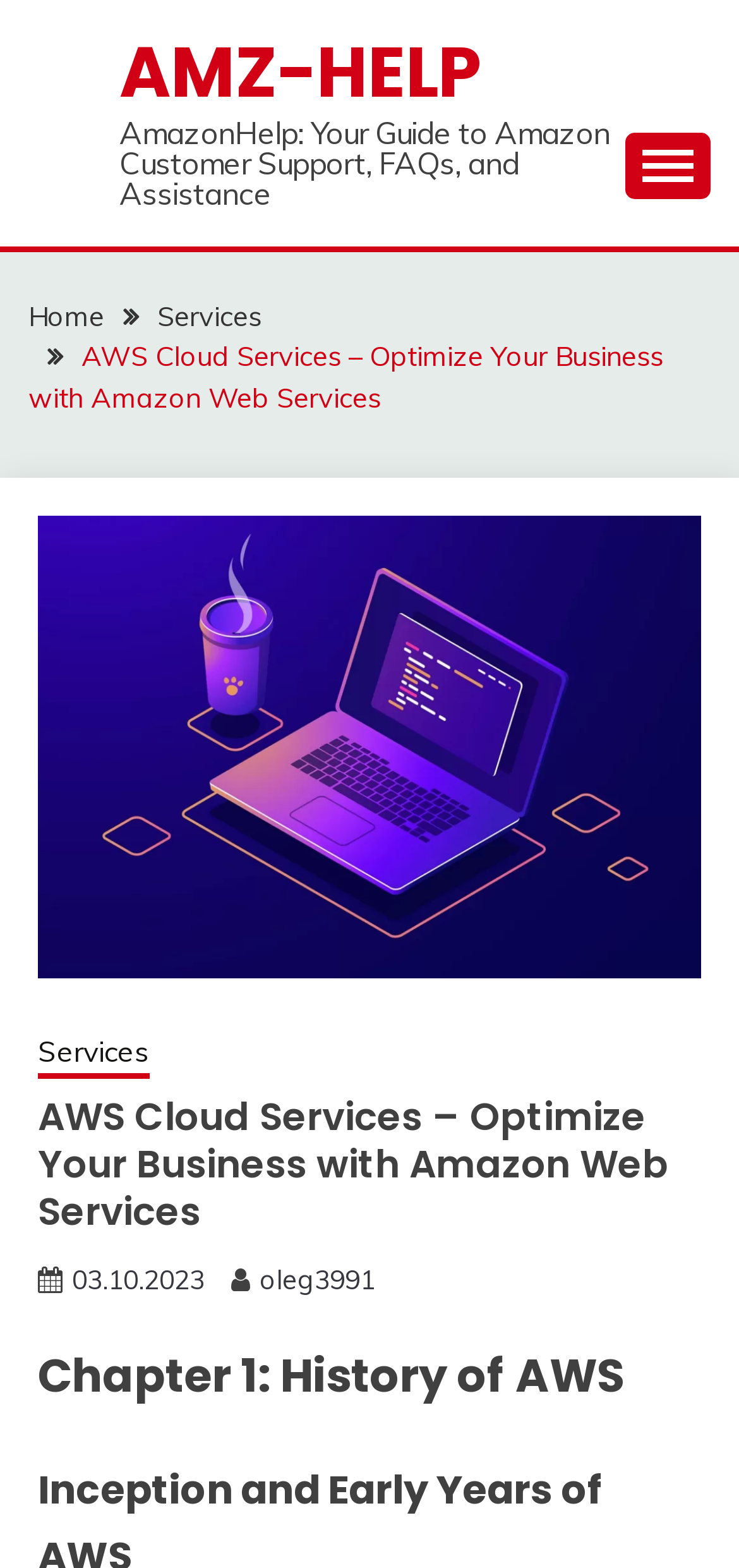Locate the bounding box coordinates of the element I should click to achieve the following instruction: "Go to the Home page".

[0.038, 0.191, 0.141, 0.213]